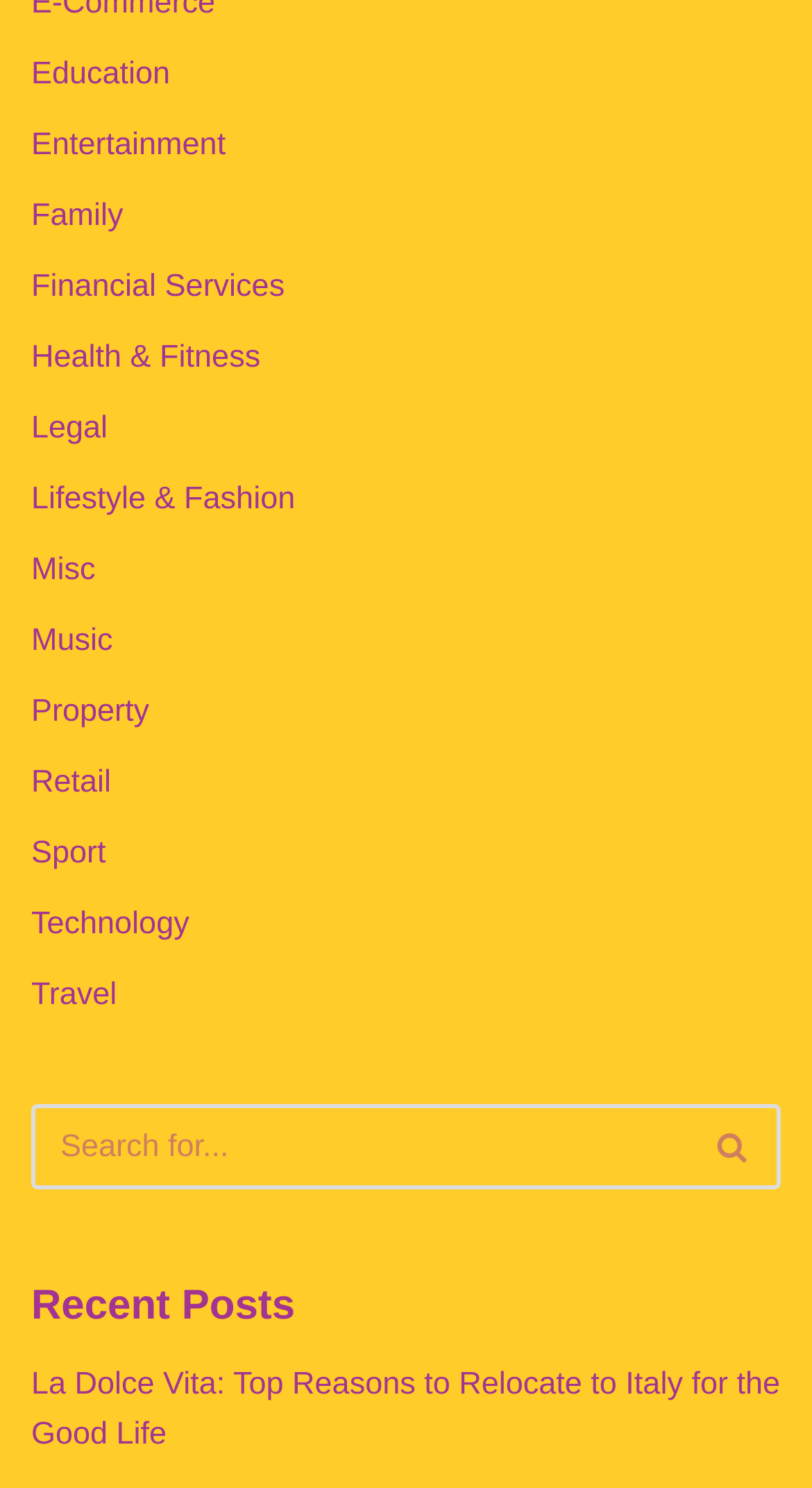How many links are on the webpage?
Please provide a comprehensive answer based on the visual information in the image.

There are 17 links on the webpage, including the categories listed at the top and the link to the recent post, which suggests that the webpage is a portal to various articles or posts.